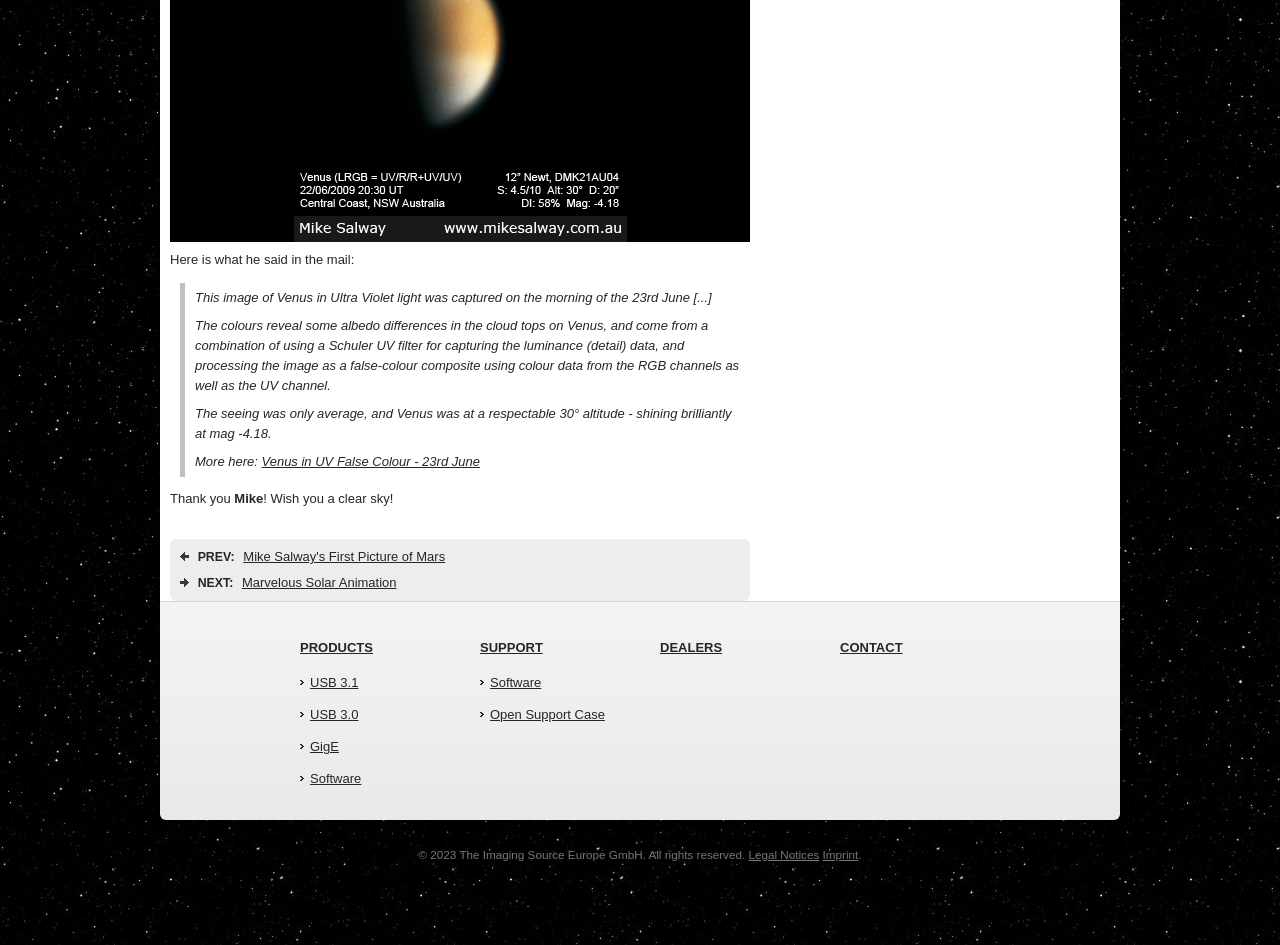Find the bounding box of the web element that fits this description: "GigE".

[0.242, 0.782, 0.265, 0.798]